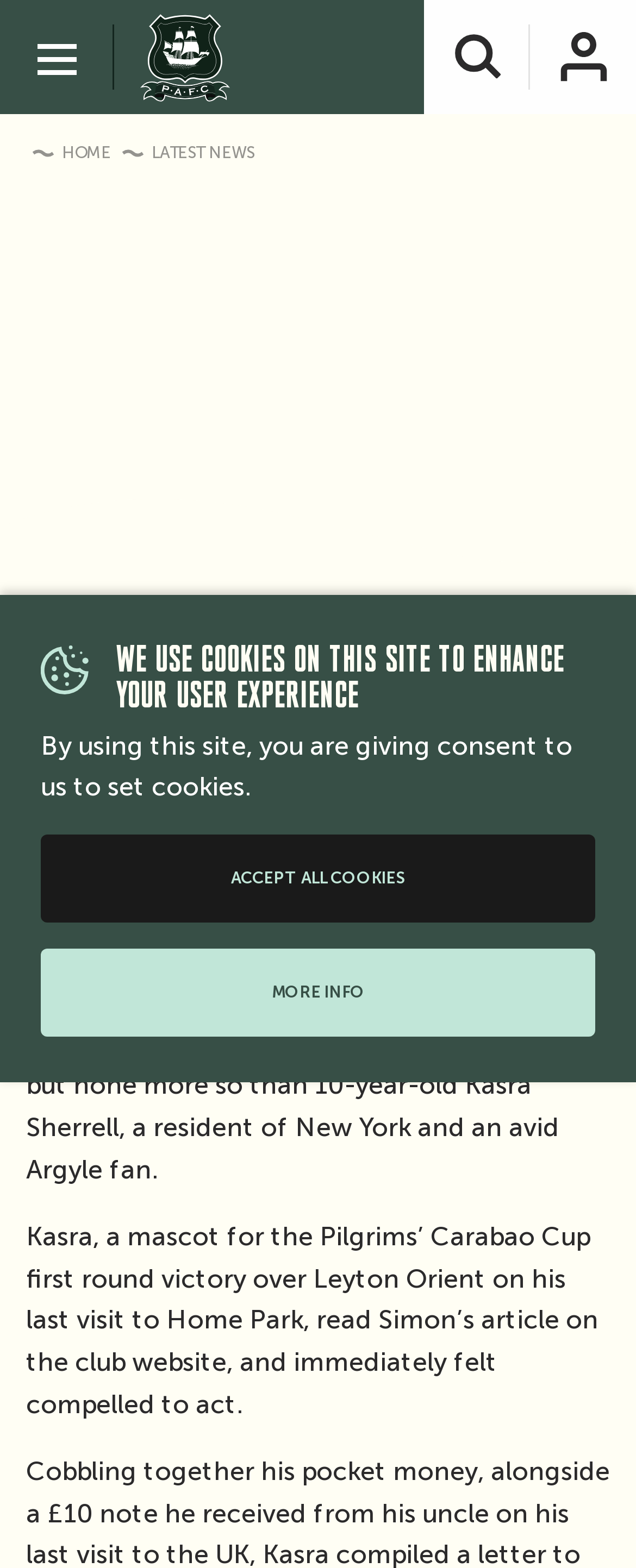Describe the webpage in detail, including text, images, and layout.

The webpage is about Plymouth Argyle FC, a football club. At the top, there is a link to "Skip to main content" and a button to toggle site navigation. Next to the button, there is a link to "Plymouth Argyle FC" with an accompanying image of the club's logo.

Below the top section, there is a hidden menu with numerous menu items, including "Brickfields Development", "Project 35", "Latest News", "Club News", and many others. These menu items are categorized into sections such as "Men's First Team", "Women's Team", "Under 18s", and more.

The webpage appears to be a hub for information about the football club, with various sections and categories for different types of content, including news, fixtures, results, and more.